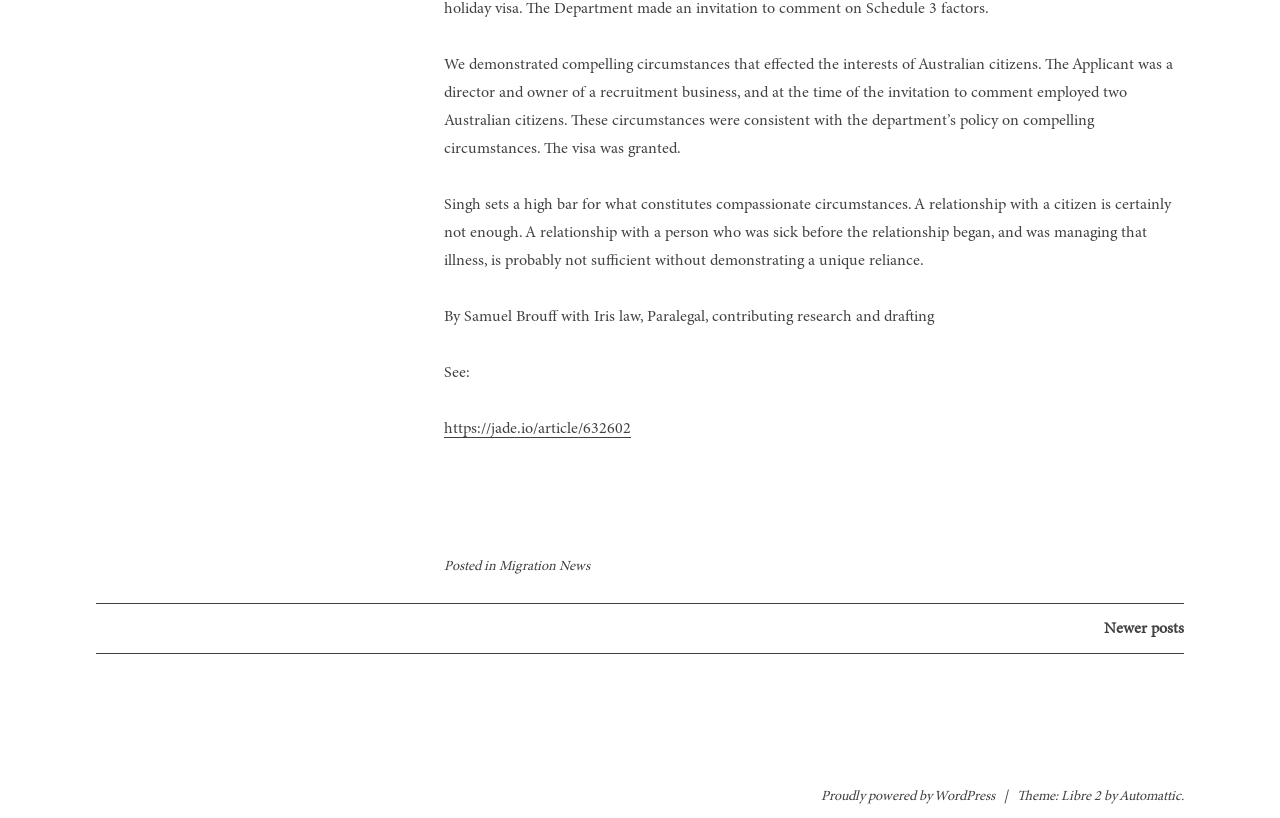What is the topic of the article?
Based on the image, give a one-word or short phrase answer.

Migration